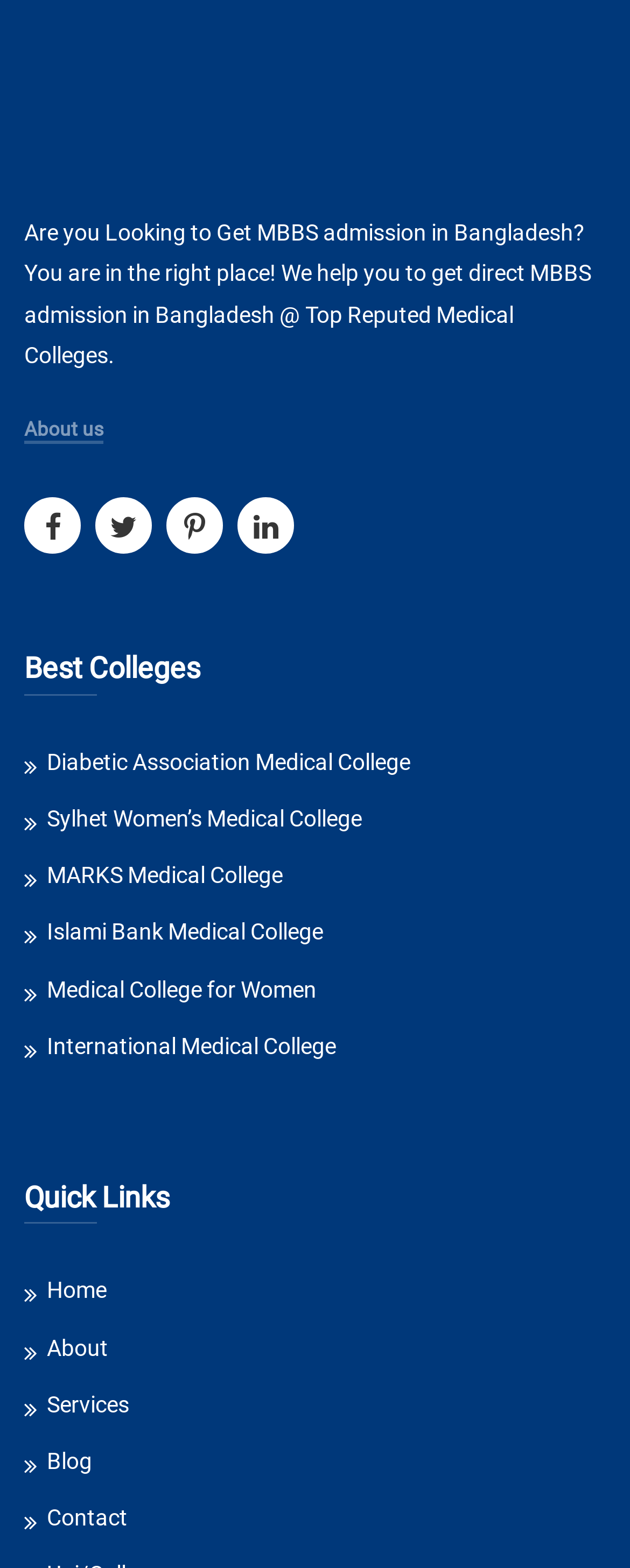Show the bounding box coordinates for the HTML element as described: "International Medical College".

[0.038, 0.659, 0.533, 0.675]